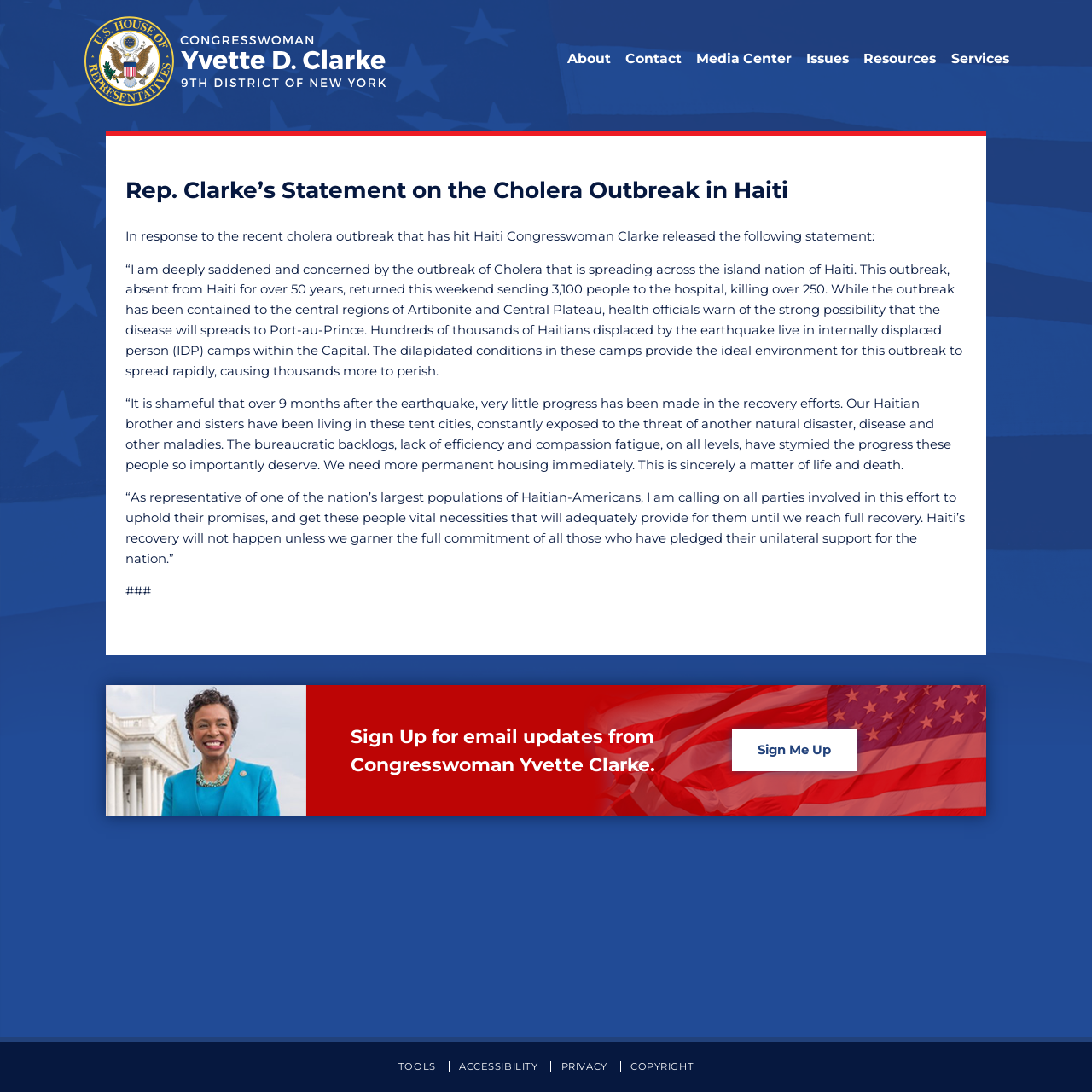Please identify the bounding box coordinates of the element's region that should be clicked to execute the following instruction: "Learn about the services provided by Congresswoman Yvette Clarke". The bounding box coordinates must be four float numbers between 0 and 1, i.e., [left, top, right, bottom].

[0.871, 0.045, 0.924, 0.069]